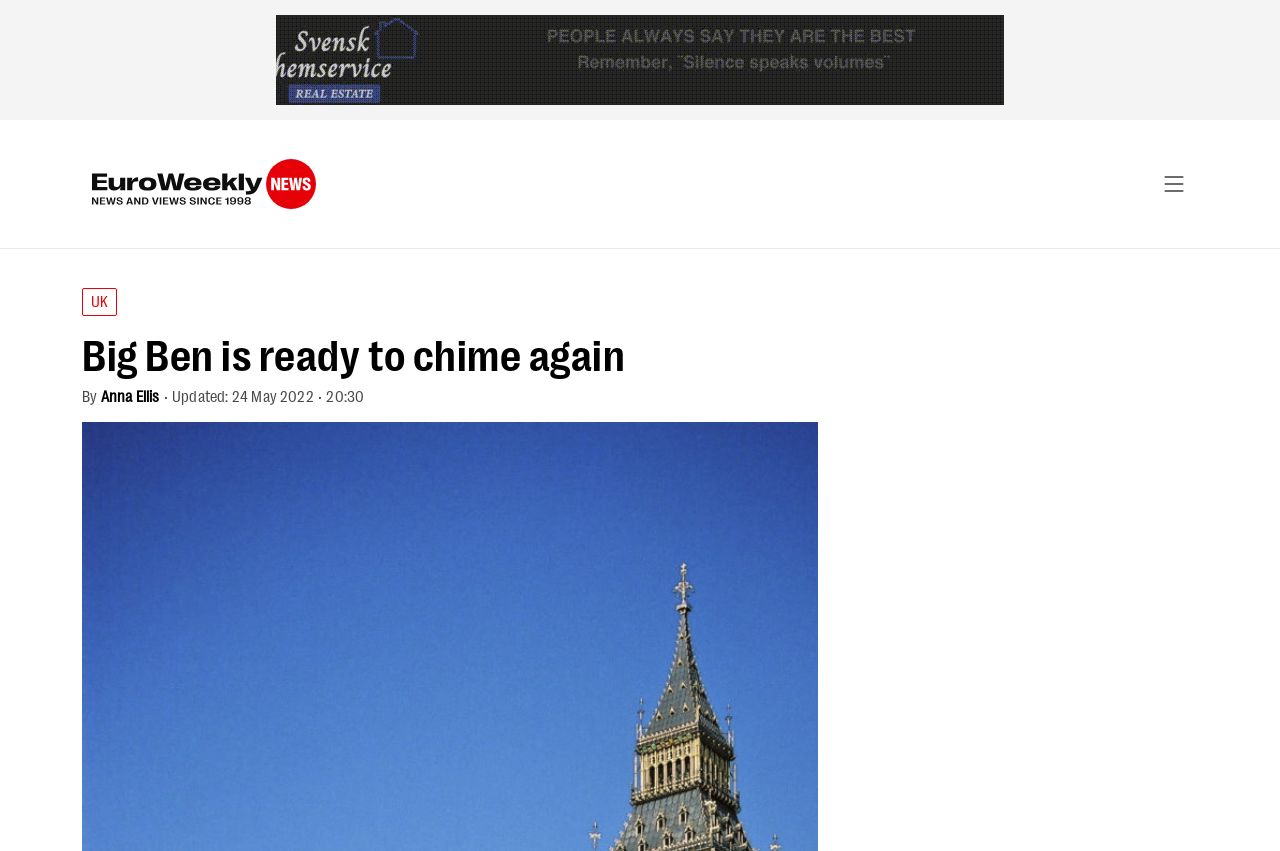Provide your answer to the question using just one word or phrase: What is the date of the article update?

24 May 2022